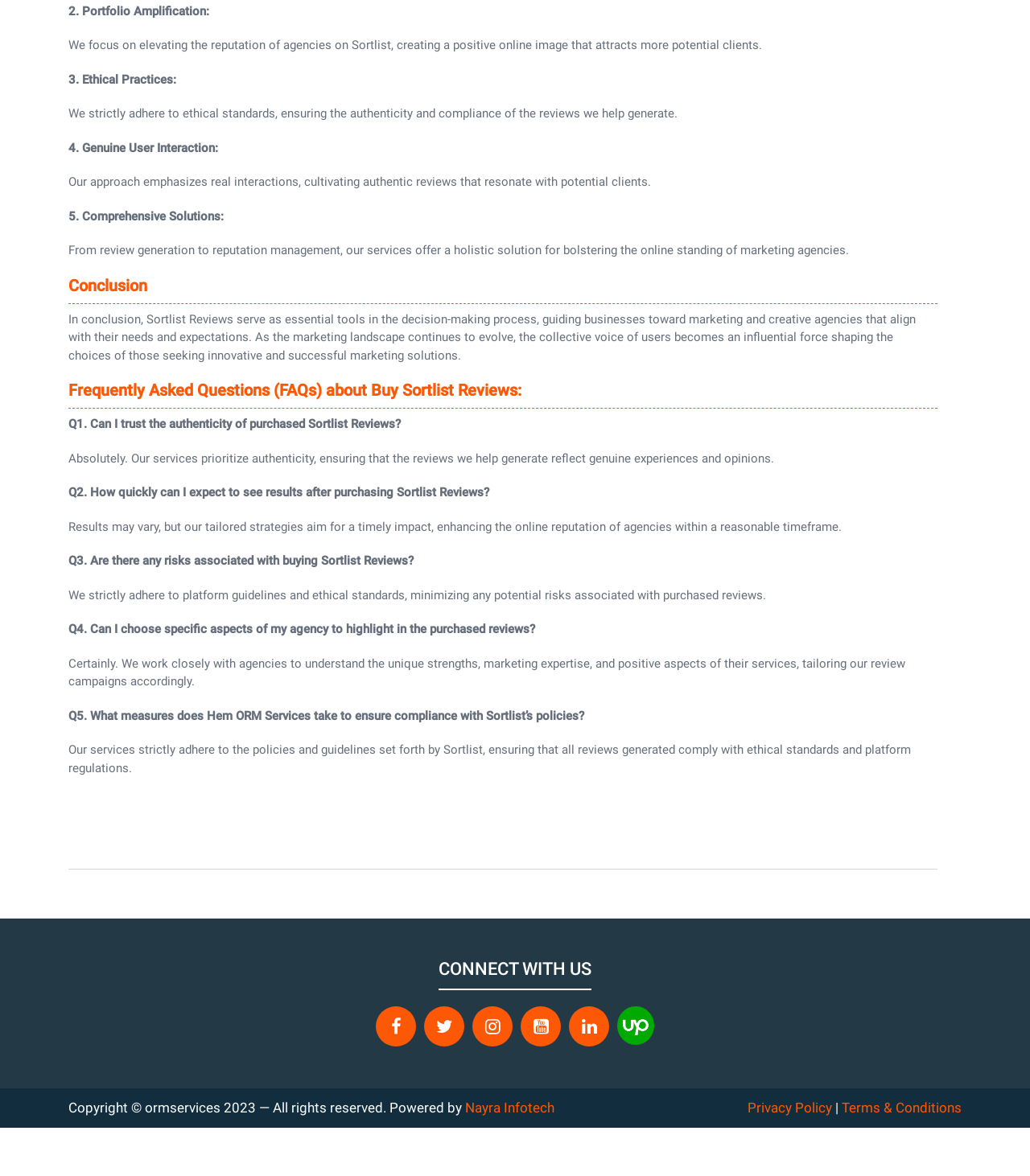Who powers the Hem ORM Services website?
Analyze the screenshot and provide a detailed answer to the question.

According to the copyright information at the bottom of the webpage, the Hem ORM Services website is powered by Nayra Infotech.